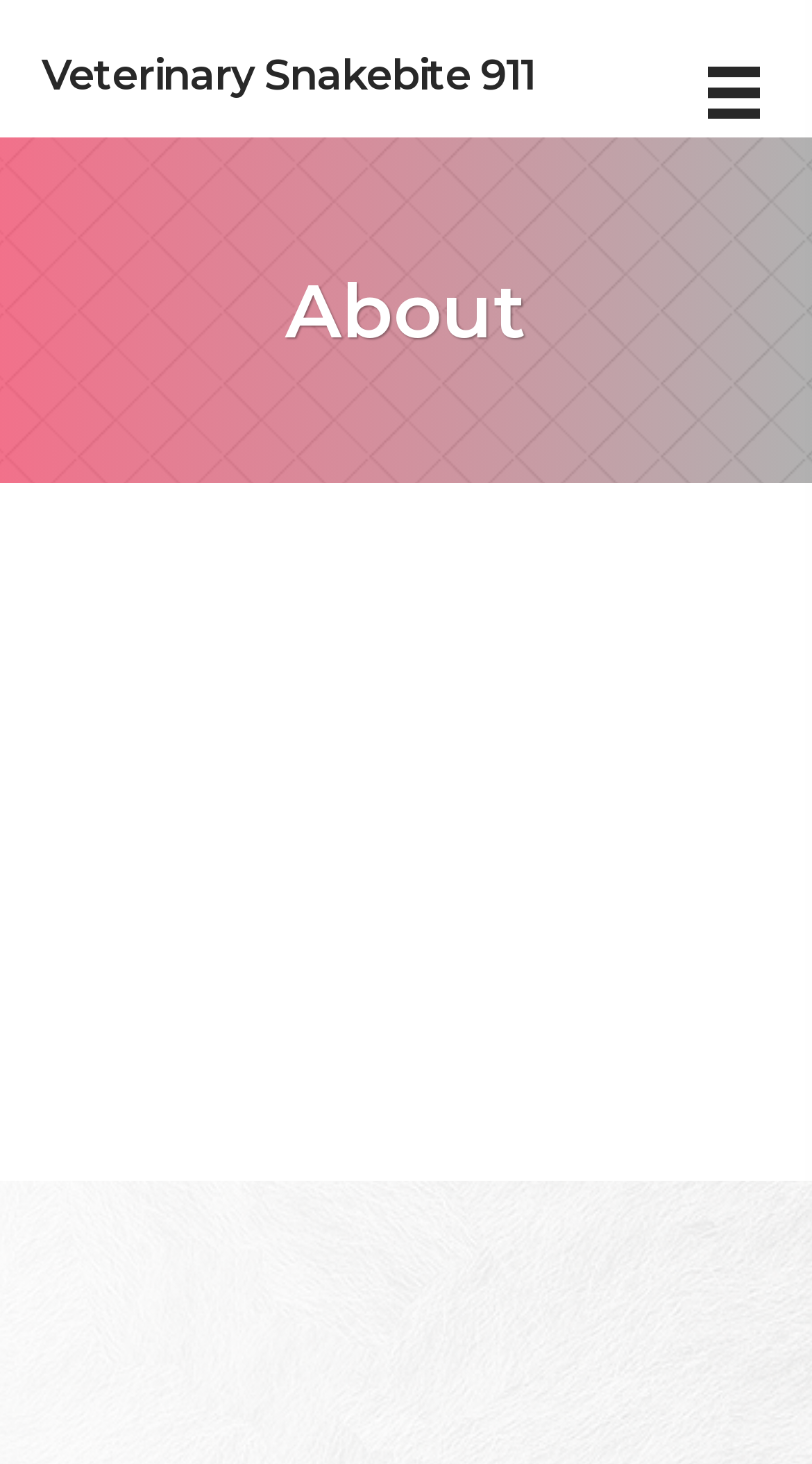Can you extract the headline from the webpage for me?

For Pet Owners,
By Pet Owners